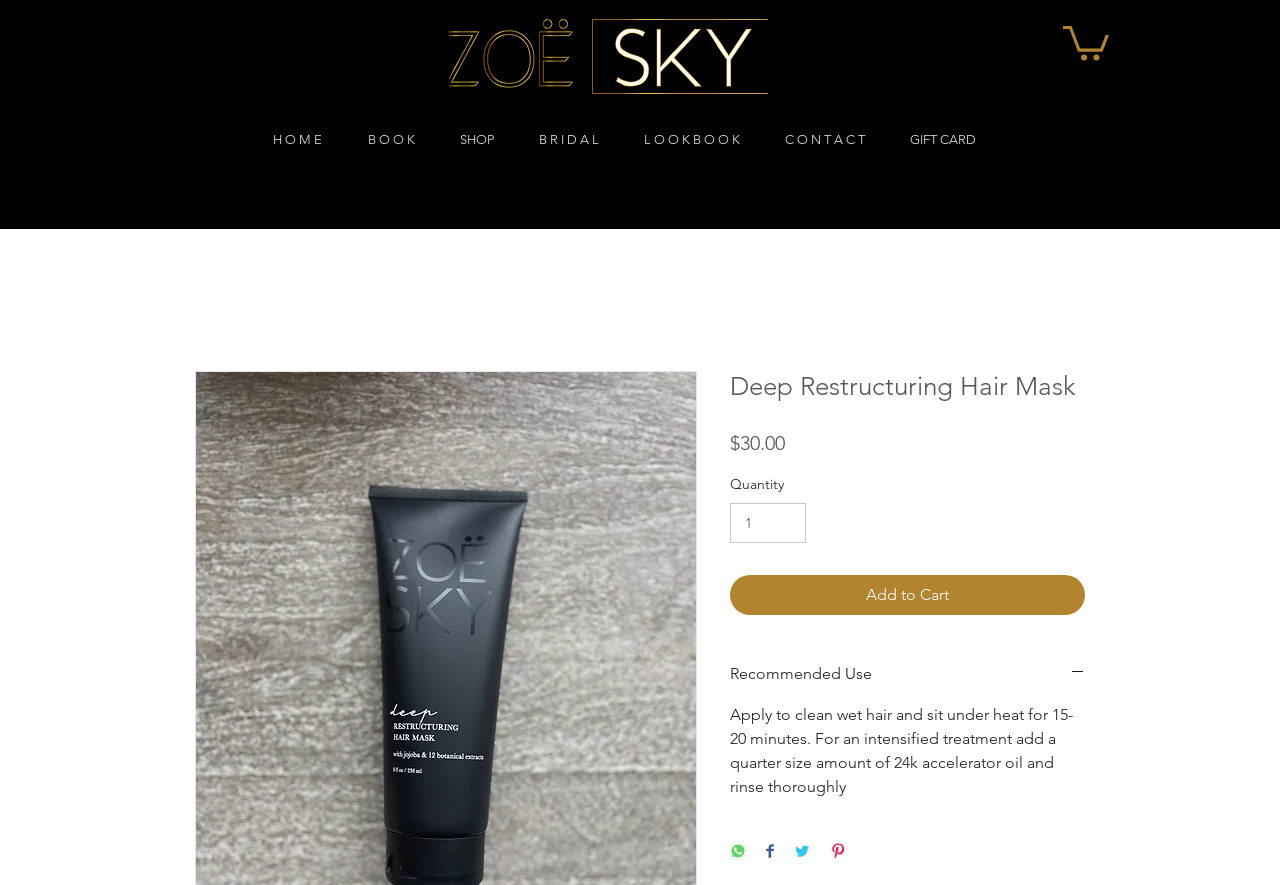What is the minimum quantity I can purchase?
Please provide a comprehensive answer to the question based on the webpage screenshot.

I found the minimum quantity by looking at the spin button next to the 'Quantity' label, which has a minimum value of 1.